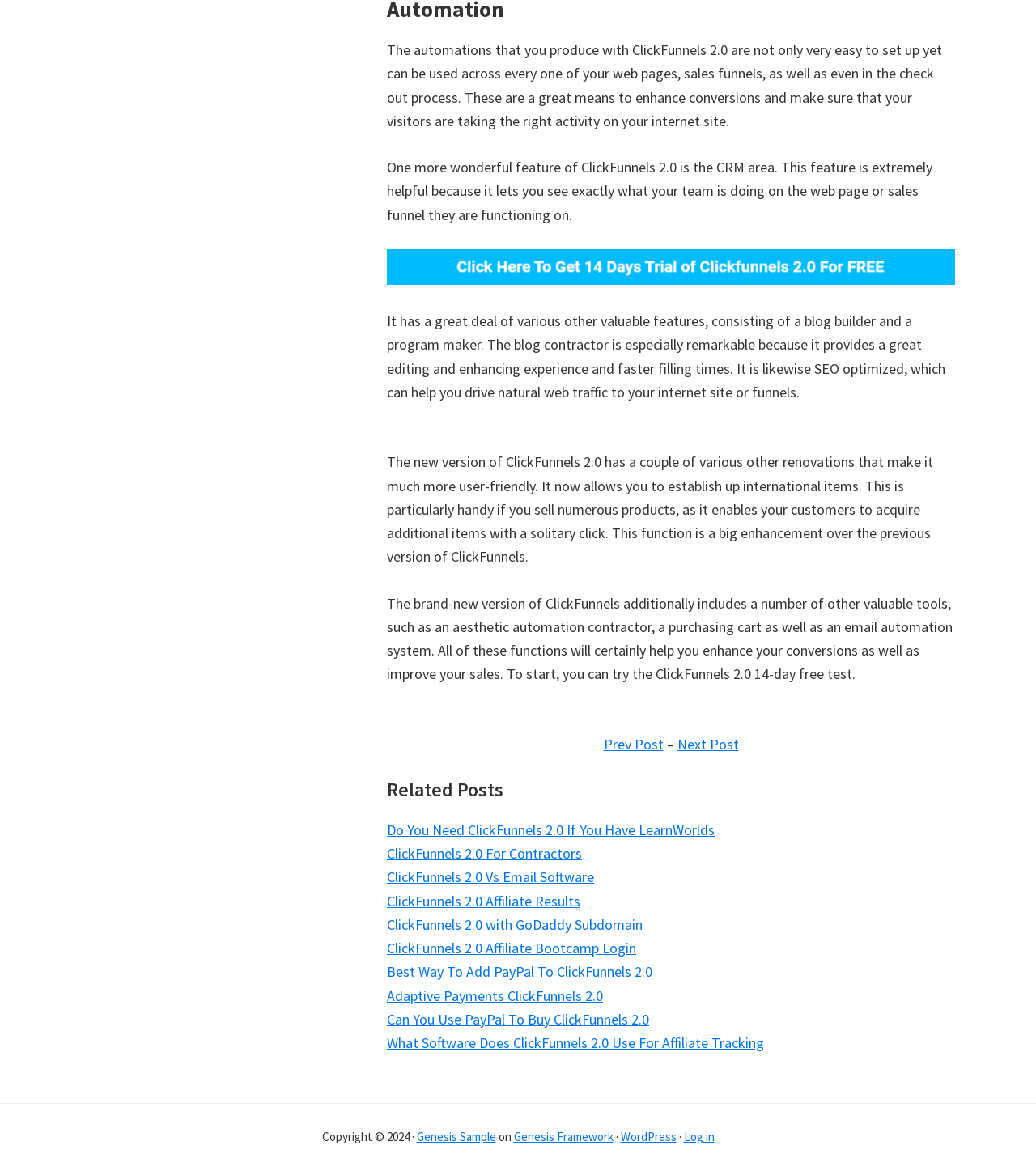Please use the details from the image to answer the following question comprehensively:
What is the benefit of the blog builder in ClickFunnels 2.0?

The webpage states that the blog builder in ClickFunnels 2.0 provides a great editing experience and faster loading times, which can help drive natural web traffic to the user's website or funnels.